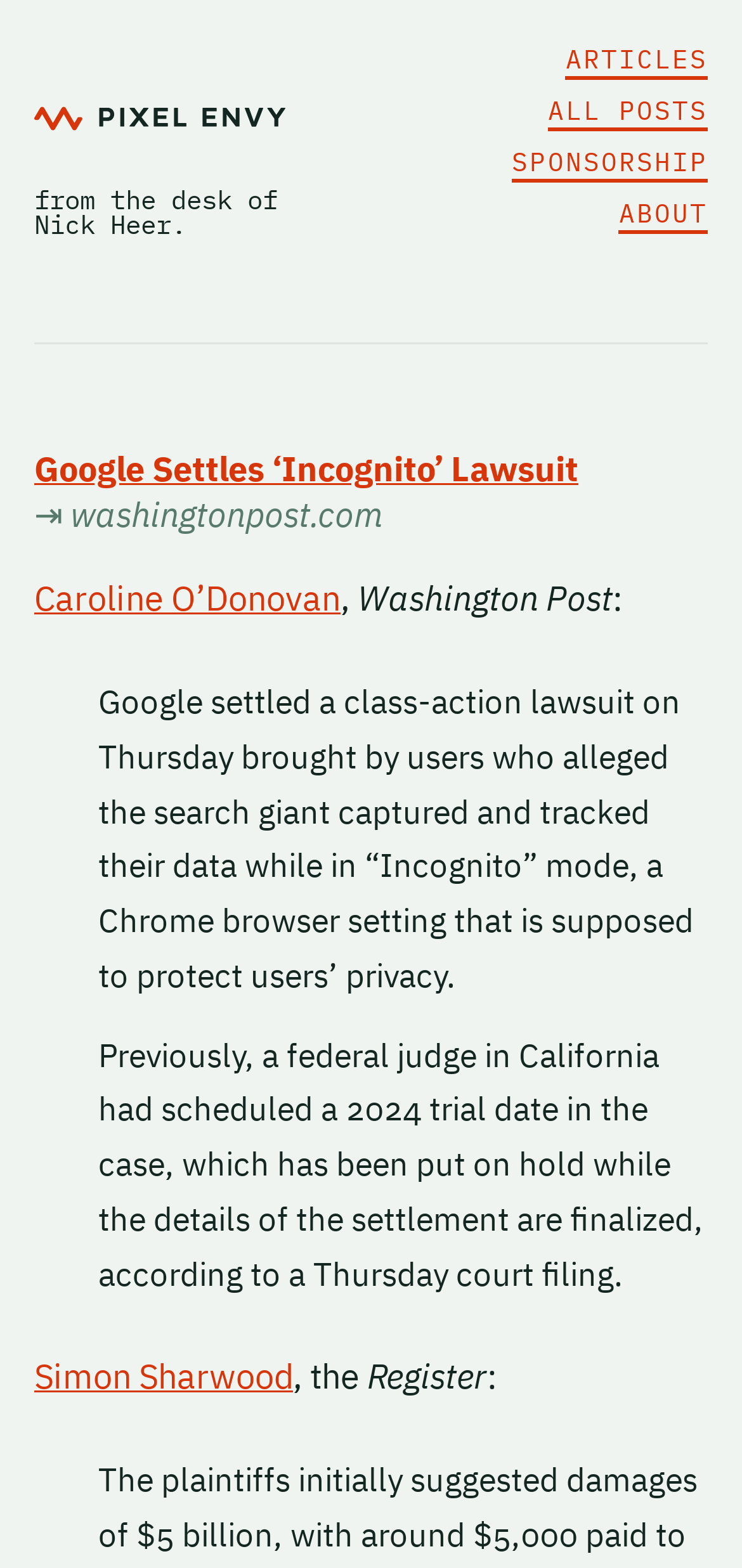Respond to the following question using a concise word or phrase: 
What is the name of the website?

Pixel Envy